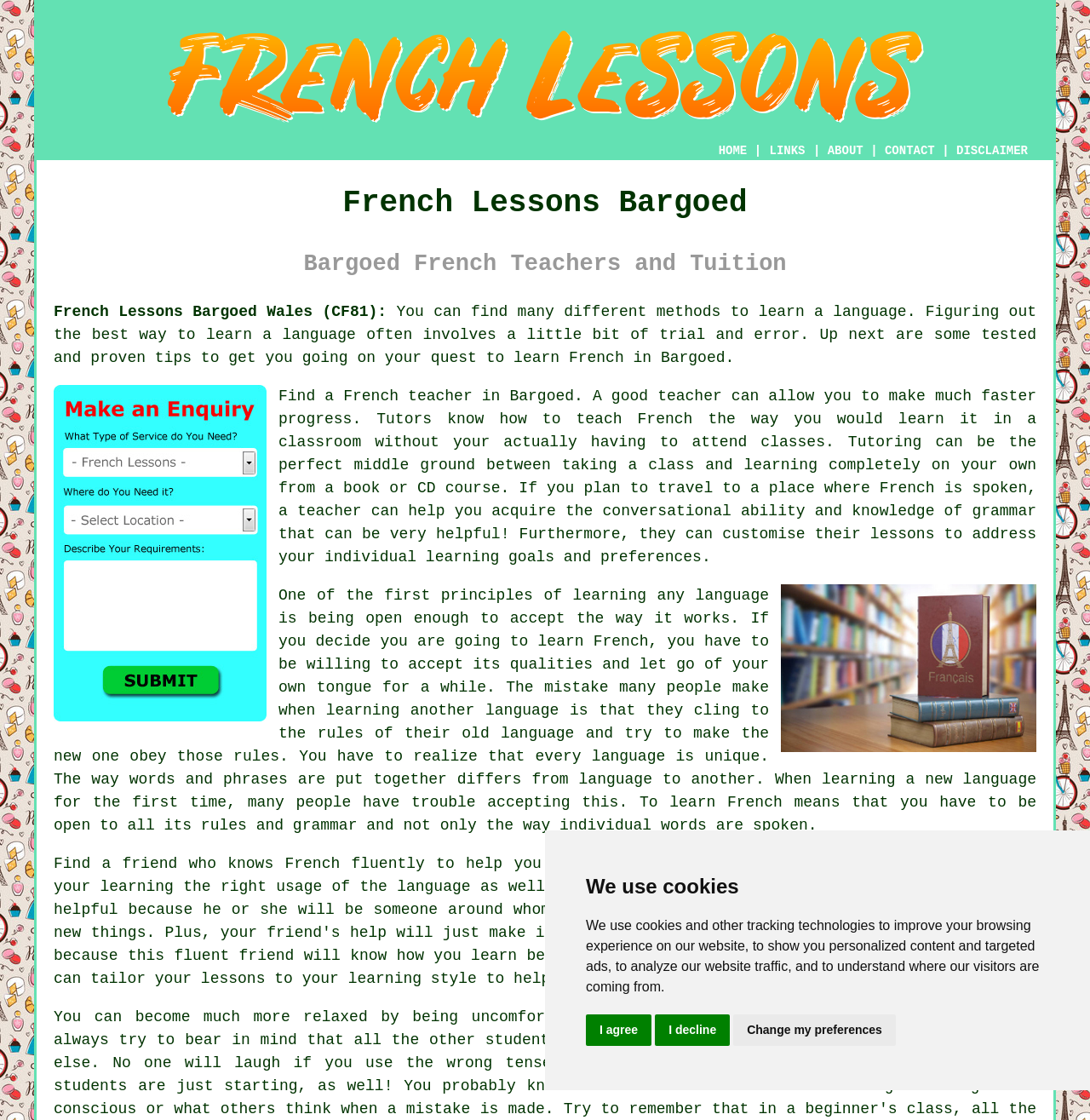From the details in the image, provide a thorough response to the question: What is the purpose of a French teacher?

According to the webpage, a French teacher can help with acquiring conversational ability and knowledge of grammar, which can be very helpful when traveling to a place where French is spoken. They can also customize their lessons to address individual learning goals and preferences.